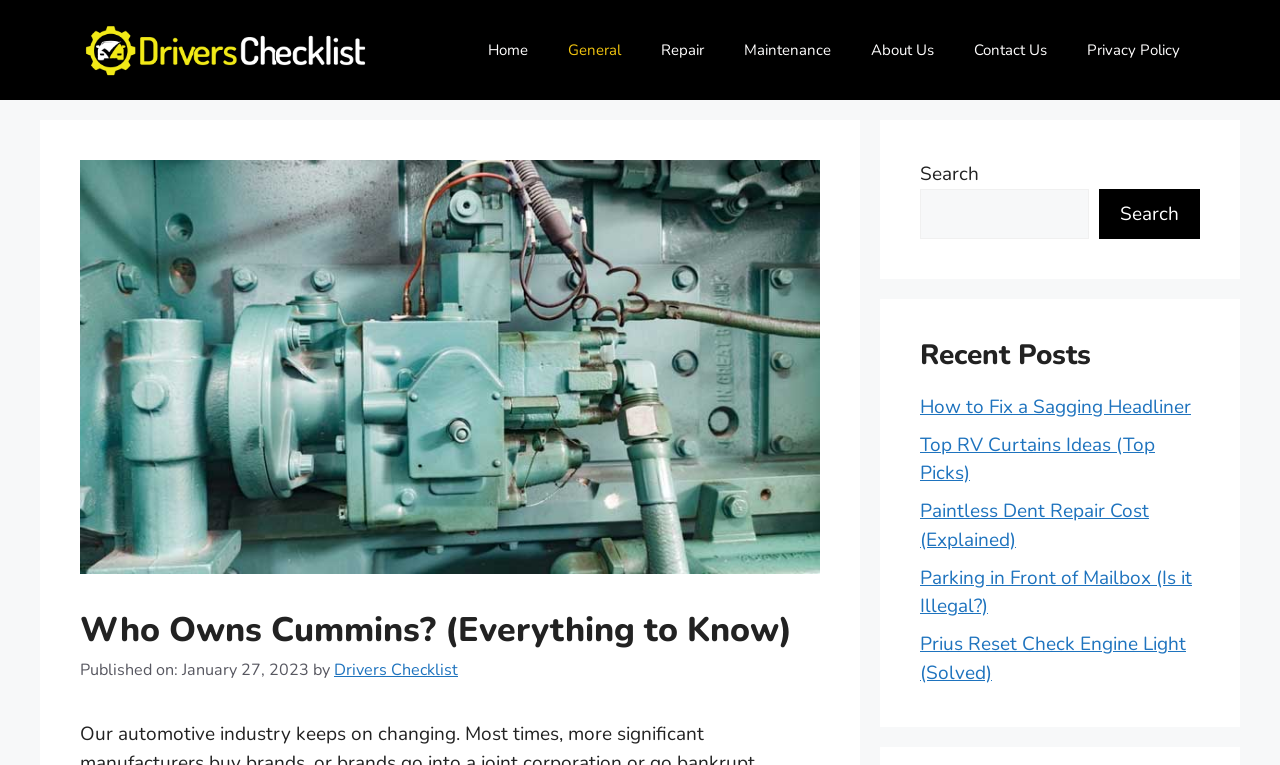What is the name of the website?
Using the image provided, answer with just one word or phrase.

The Drivers Checklist